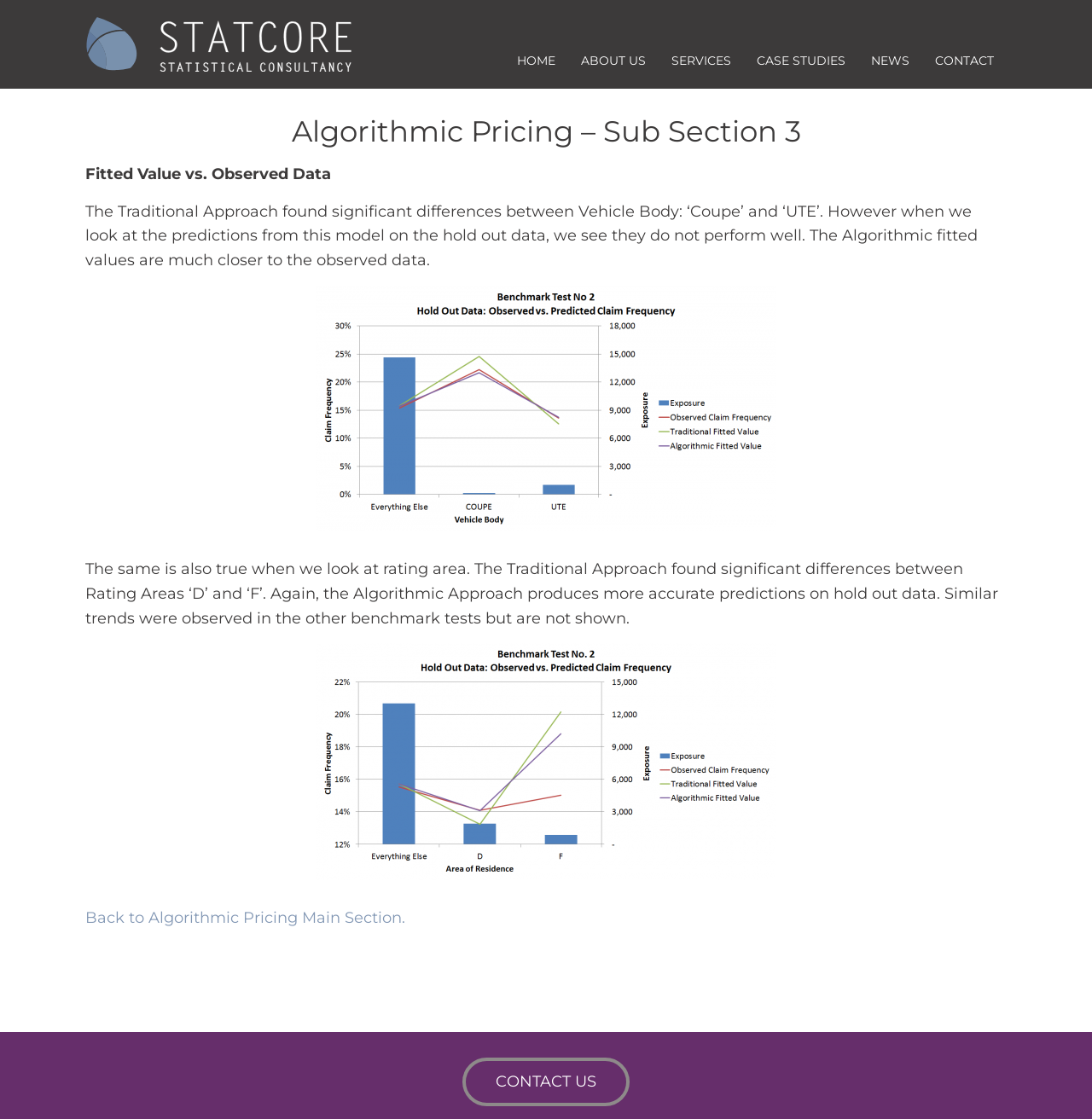Respond with a single word or short phrase to the following question: 
How many links are there in the main navigation?

6